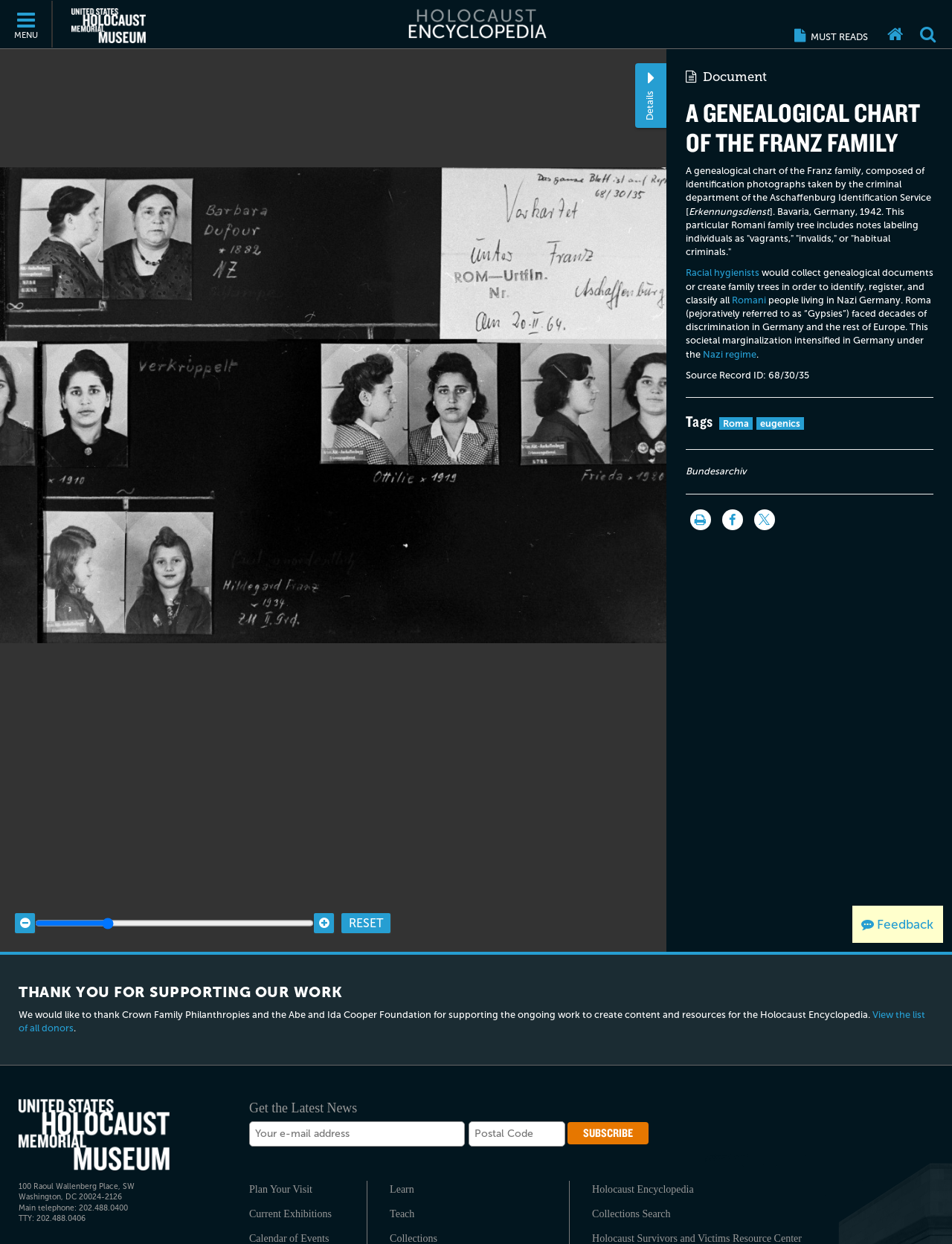Determine the main text heading of the webpage and provide its content.

A GENEALOGICAL CHART OF THE FRANZ FAMILY